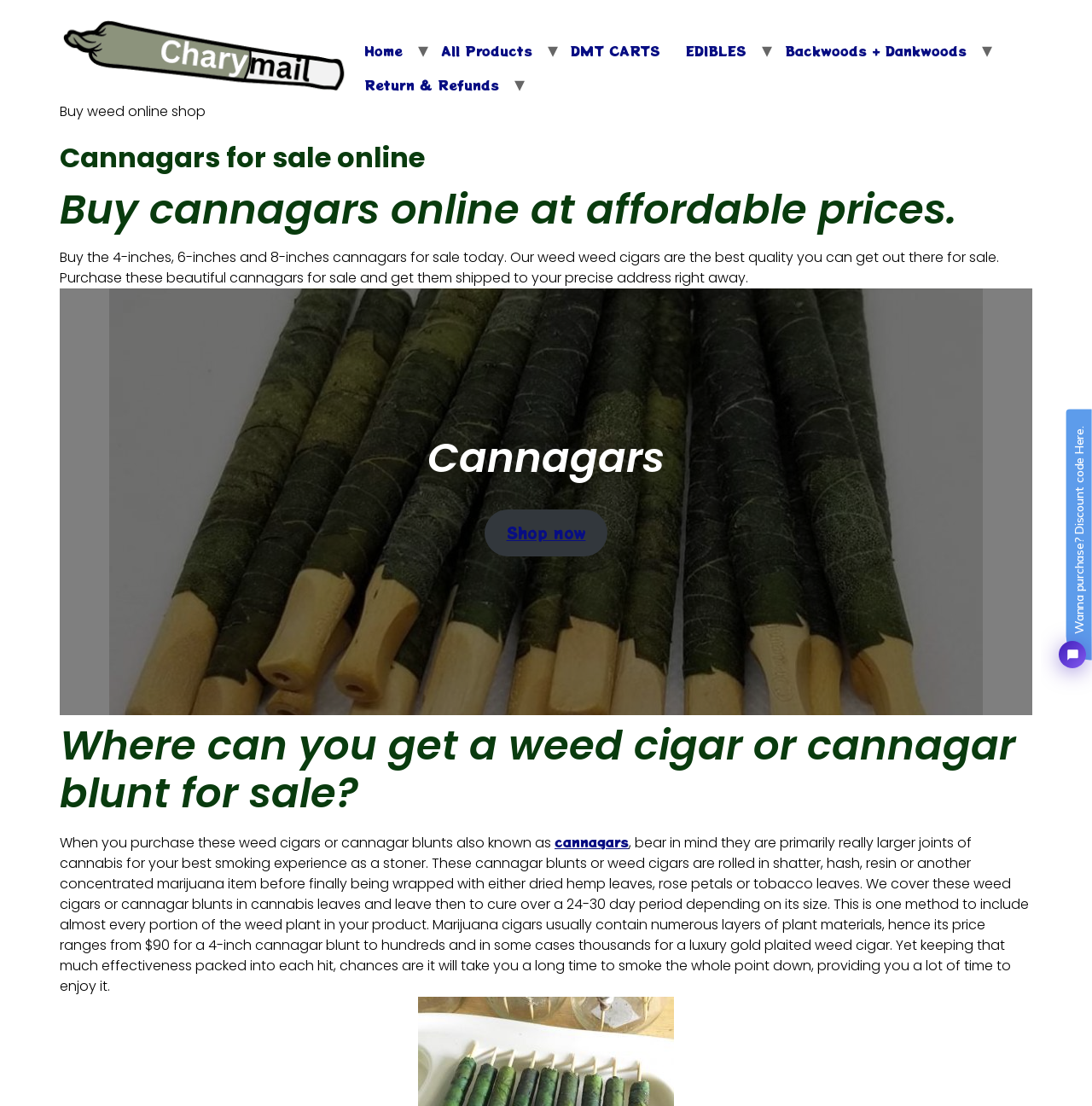Please locate and retrieve the main header text of the webpage.

Cannagars for sale online